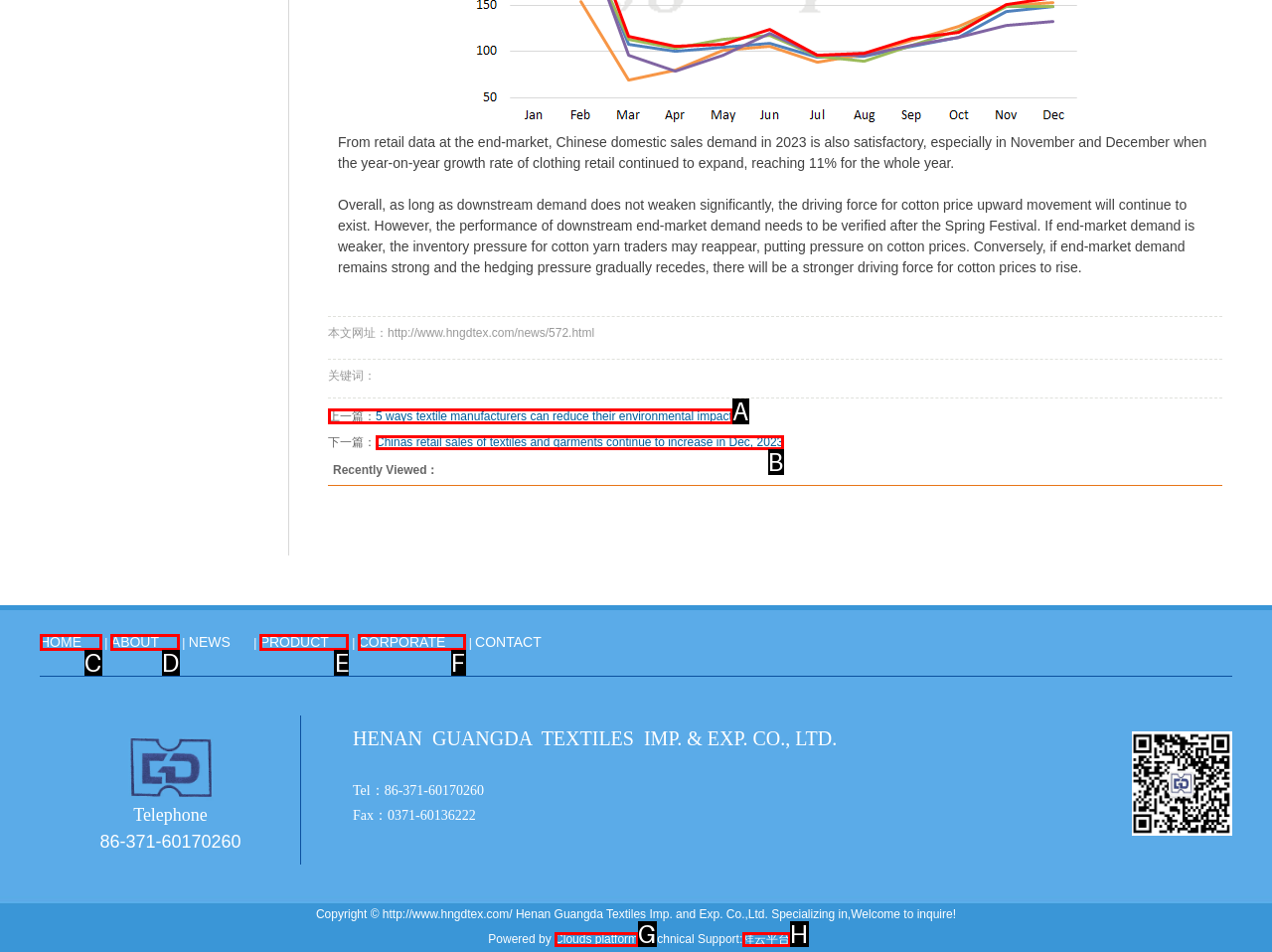Specify which element within the red bounding boxes should be clicked for this task: Click the link to view the previous article Respond with the letter of the correct option.

A